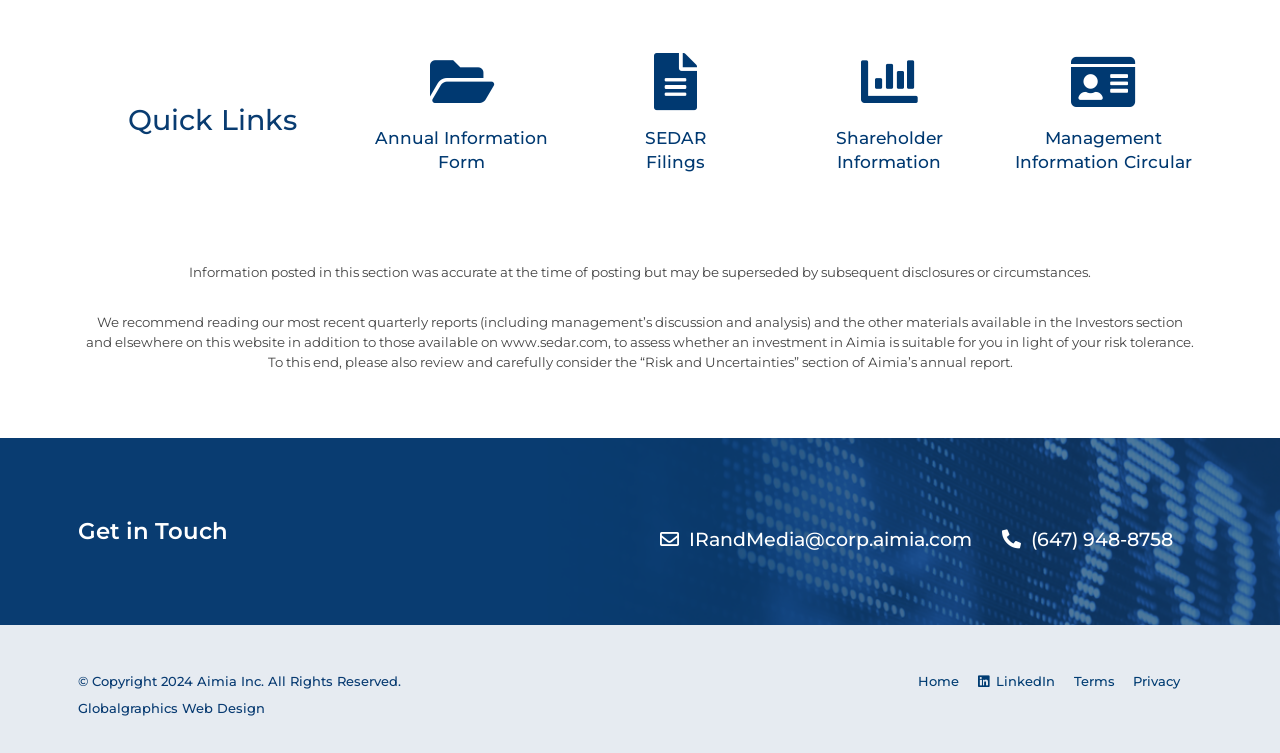Provide the bounding box coordinates of the UI element this sentence describes: "Home".

[0.712, 0.892, 0.755, 0.918]